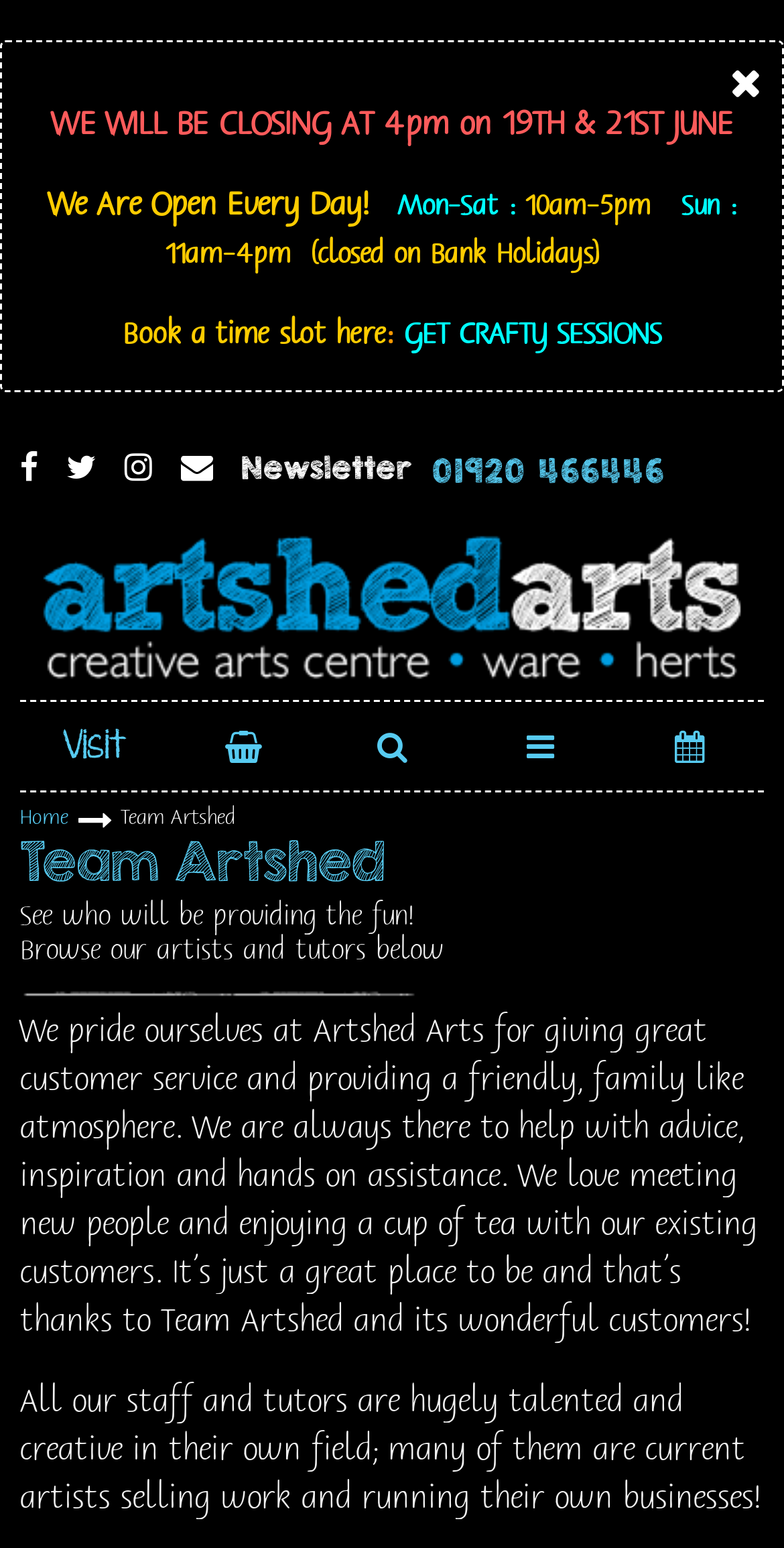What is the atmosphere like at Artshed Arts?
Please use the image to provide an in-depth answer to the question.

I found the description of the atmosphere by reading the text 'We pride ourselves at Artshed Arts for giving great customer service and providing a friendly, family like atmosphere.' which indicates that the atmosphere at Artshed Arts is friendly and family-like.